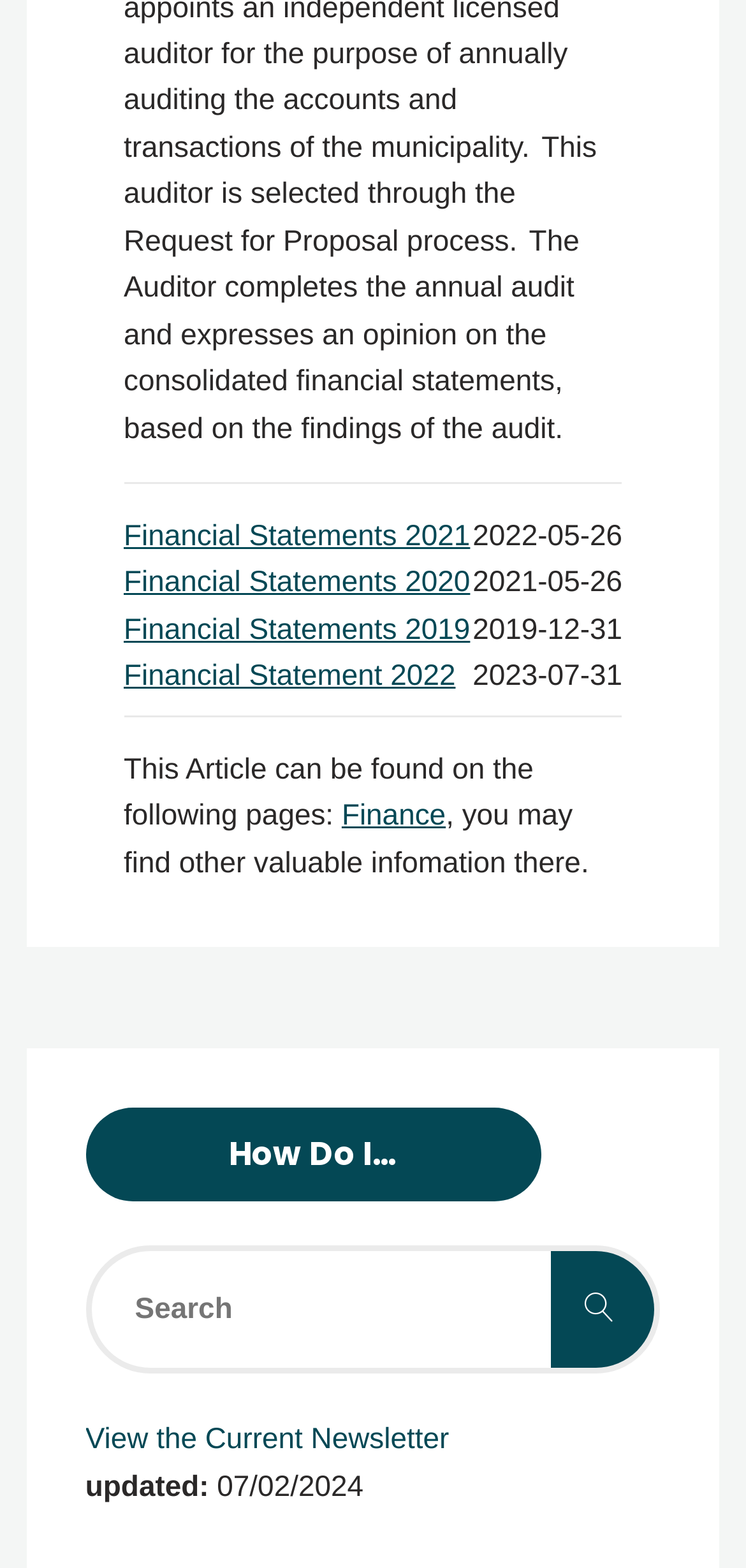What is the category of the article mentioned on the webpage?
Refer to the image and provide a concise answer in one word or phrase.

Finance